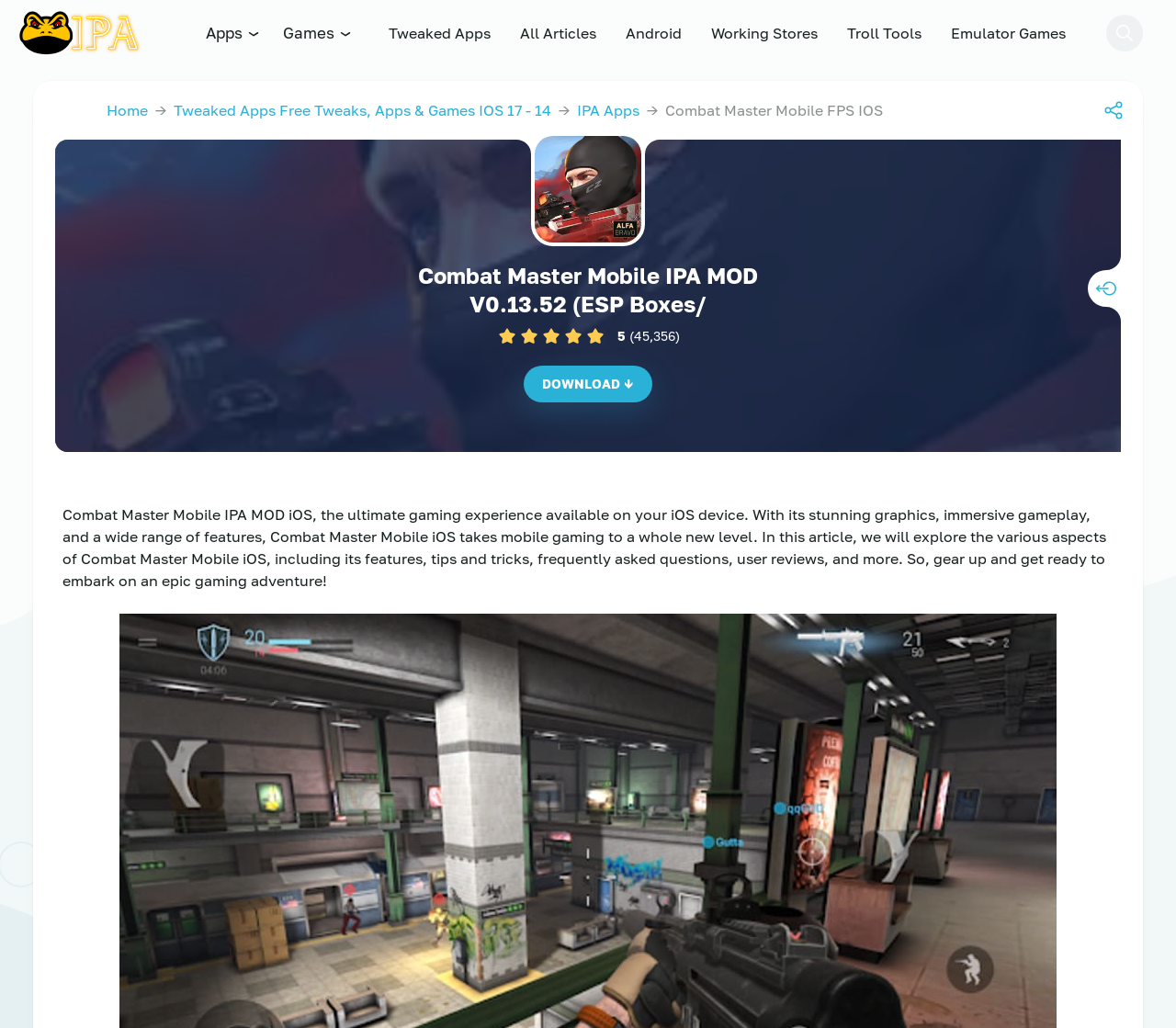Locate the bounding box coordinates of the element to click to perform the following action: 'Click on Tweaked Apps'. The coordinates should be given as four float values between 0 and 1, in the form of [left, top, right, bottom].

[0.321, 0.014, 0.427, 0.05]